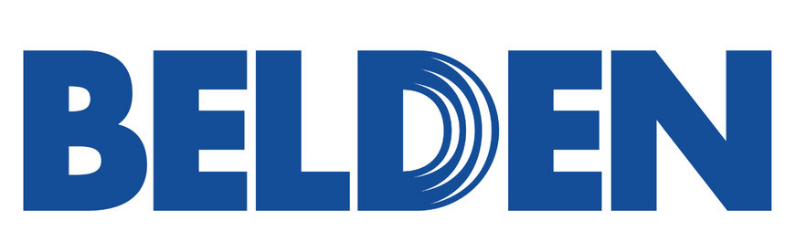What does the stylized elements in the logo suggest?
From the image, respond using a single word or phrase.

motion and connectivity